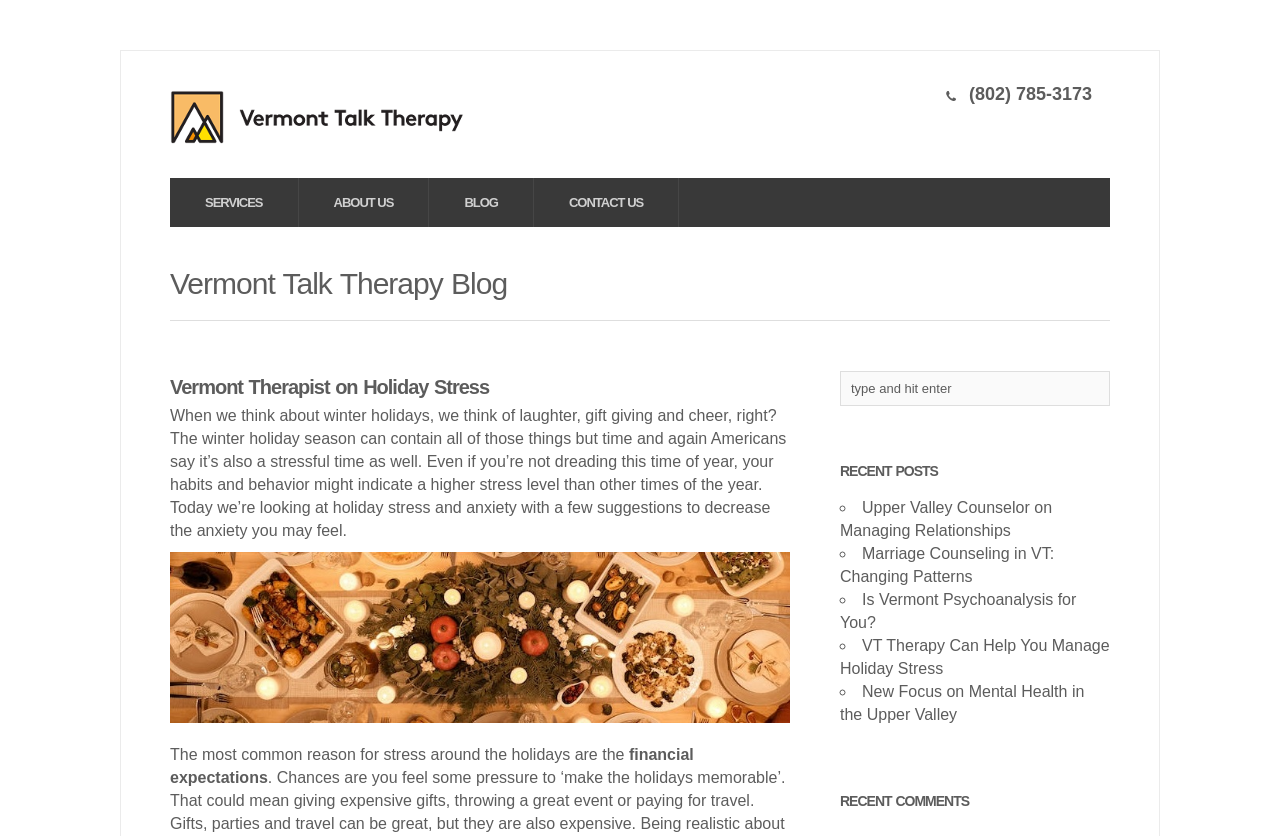Elaborate on the information and visuals displayed on the webpage.

The webpage appears to be a blog post from Vermont Talk Therapy, focusing on the topic of holiday stress and anxiety. At the top left corner, there is a logo of Vermont Talk Therapy, accompanied by a phone number "(802) 785-3173" to the right. Below the logo, there are four navigation links: "SERVICES", "ABOUT US", "BLOG", and "CONTACT US".

The main content of the page is divided into two sections. On the left side, there is a heading "Vermont Talk Therapy Blog" followed by a subheading "Vermont Therapist on Holiday Stress". Below the subheading, there is a paragraph of text discussing the stress and anxiety associated with the holiday season, along with a few suggestions to decrease anxiety. This text is accompanied by a figure, which is likely an image, and a link to a popup dialog.

On the right side, there is a section titled "RECENT POSTS" with a list of five links to other blog posts, each preceded by a bullet point. The titles of these posts include "Upper Valley Counselor on Managing Relationships", "Marriage Counseling in VT: Changing Patterns", and others. Below the "RECENT POSTS" section, there is another section titled "RECENT COMMENTS", but it does not contain any comments.

There is also a search textbox on the right side, allowing users to type and search for content on the website.